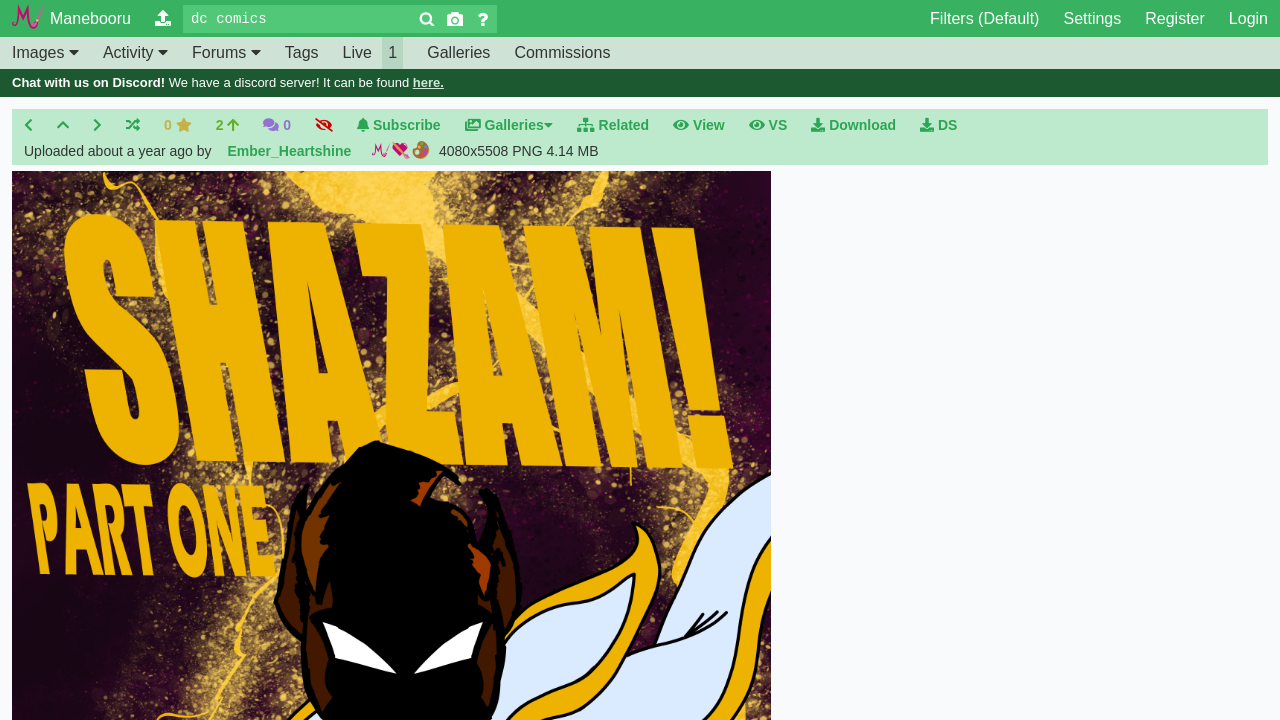Find the bounding box coordinates of the element to click in order to complete the given instruction: "Visit EDUCATION page."

None